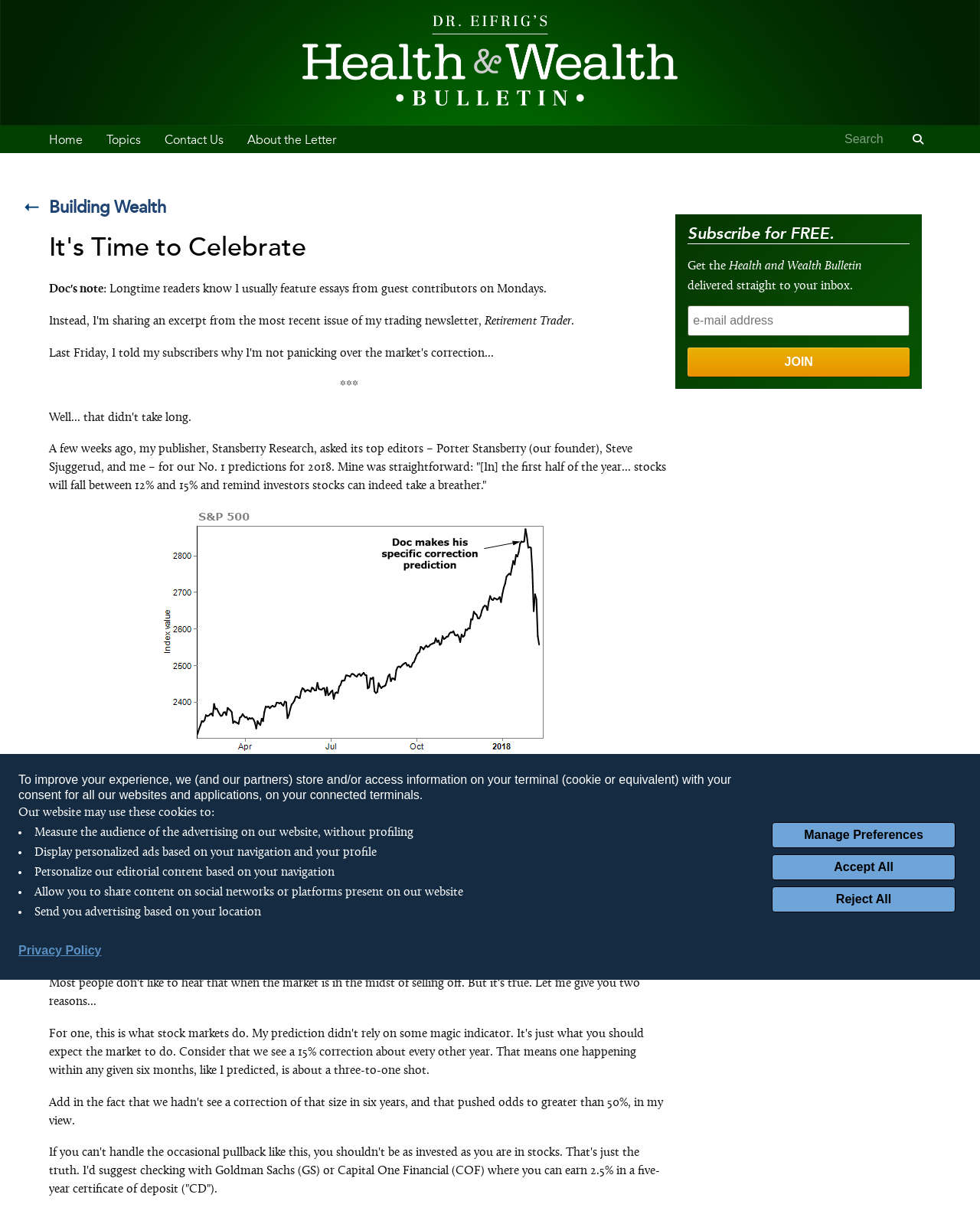Identify and provide the text of the main header on the webpage.

It's Time to Celebrate